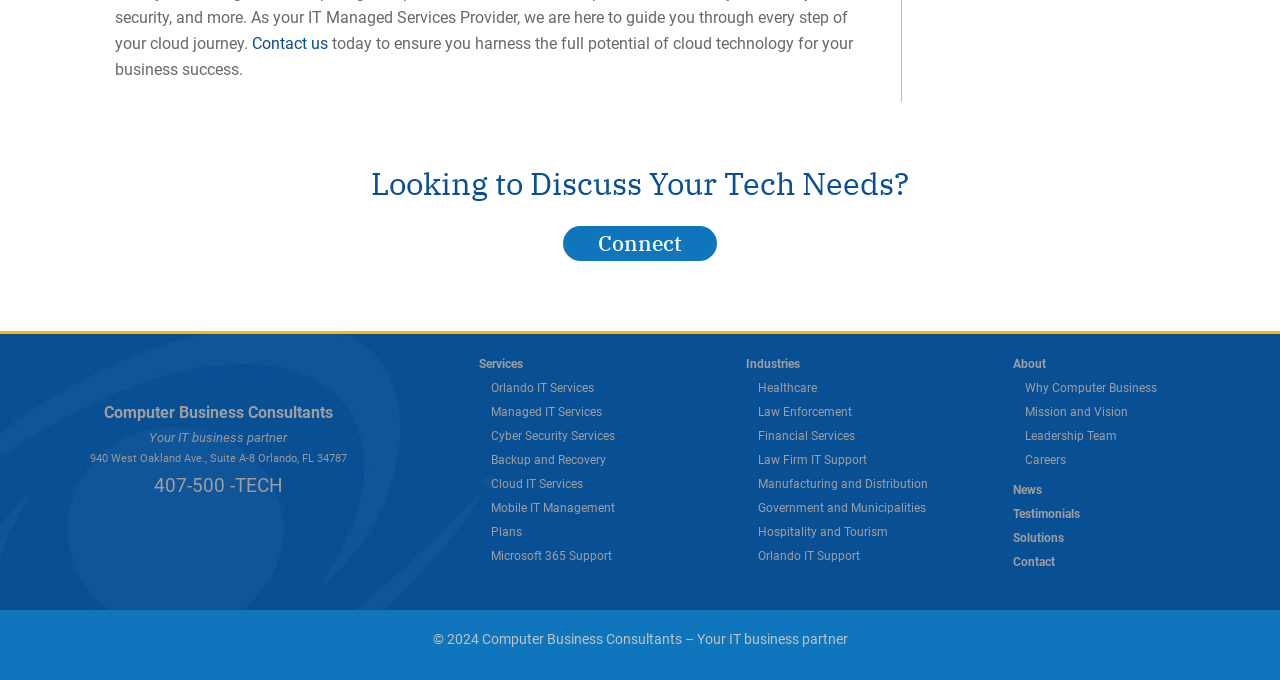Using the description "Solutions", locate and provide the bounding box of the UI element.

[0.791, 0.775, 0.981, 0.81]